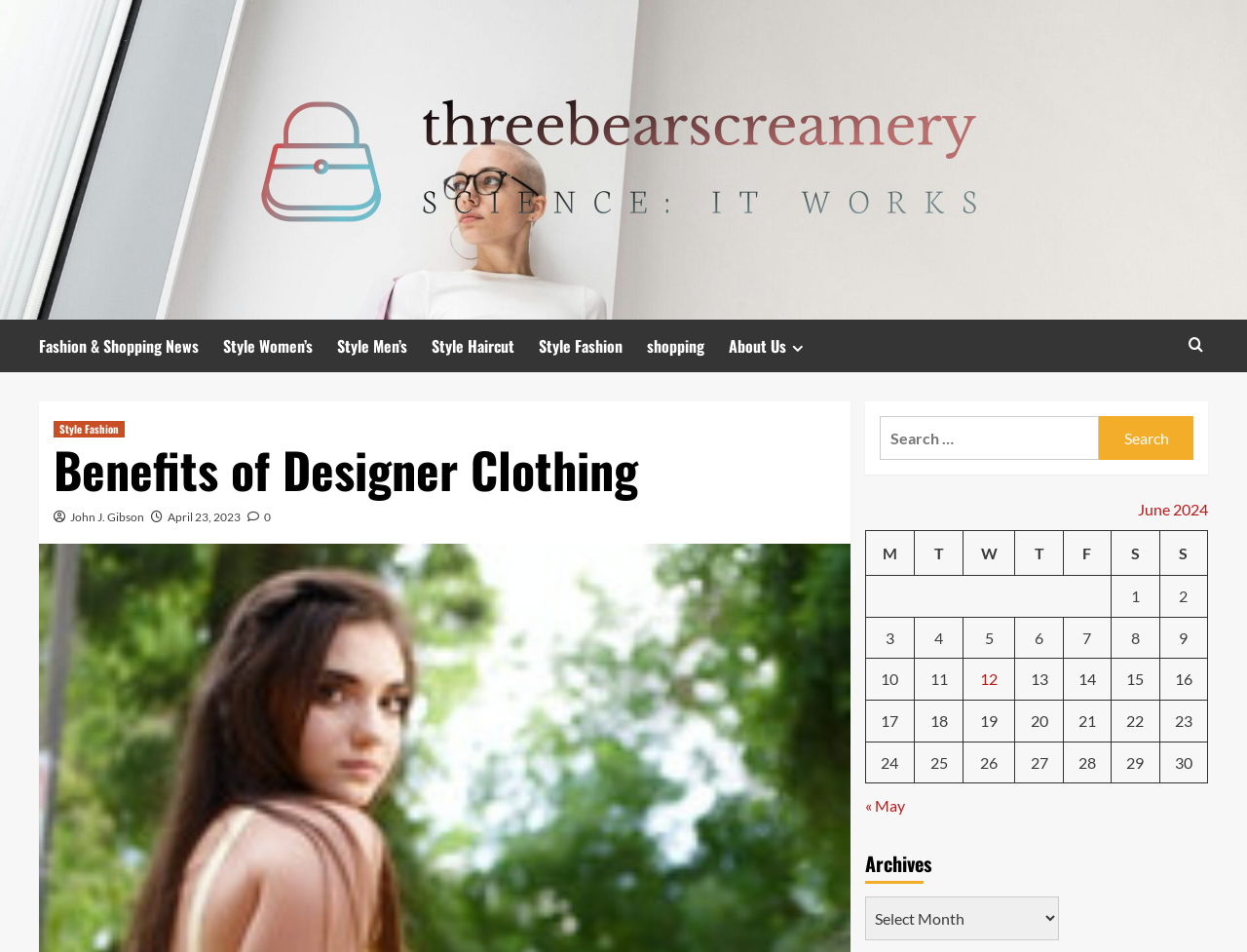Identify the bounding box coordinates of the clickable region to carry out the given instruction: "Search for something".

[0.693, 0.422, 0.969, 0.498]